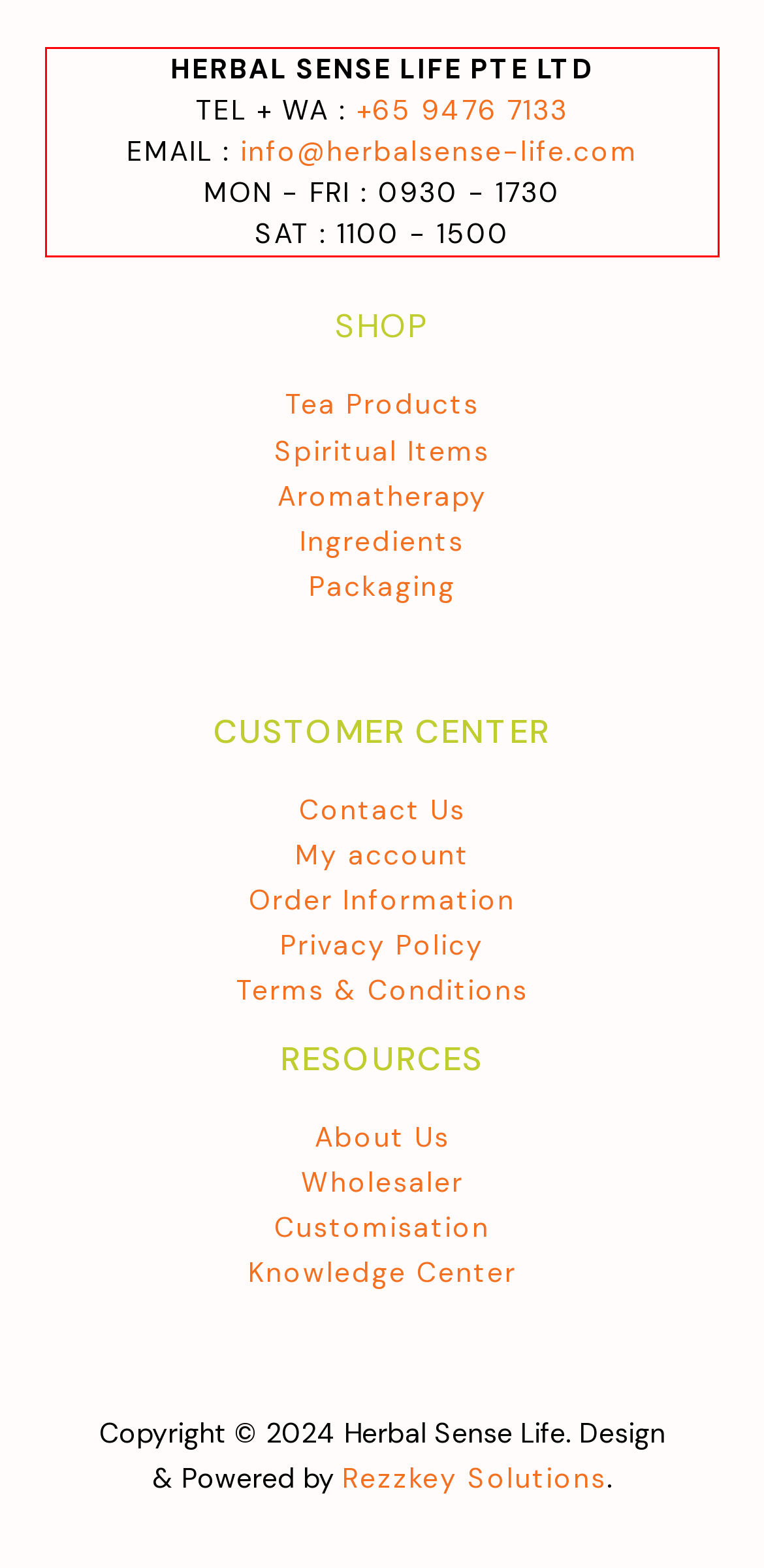Identify the text within the red bounding box on the webpage screenshot and generate the extracted text content.

HERBAL SENSE LIFE PTE LTD TEL + WA : +65 9476 7133 EMAIL : info@herbalsense-life.com MON - FRI : 0930 - 1730 SAT : 1100 - 1500